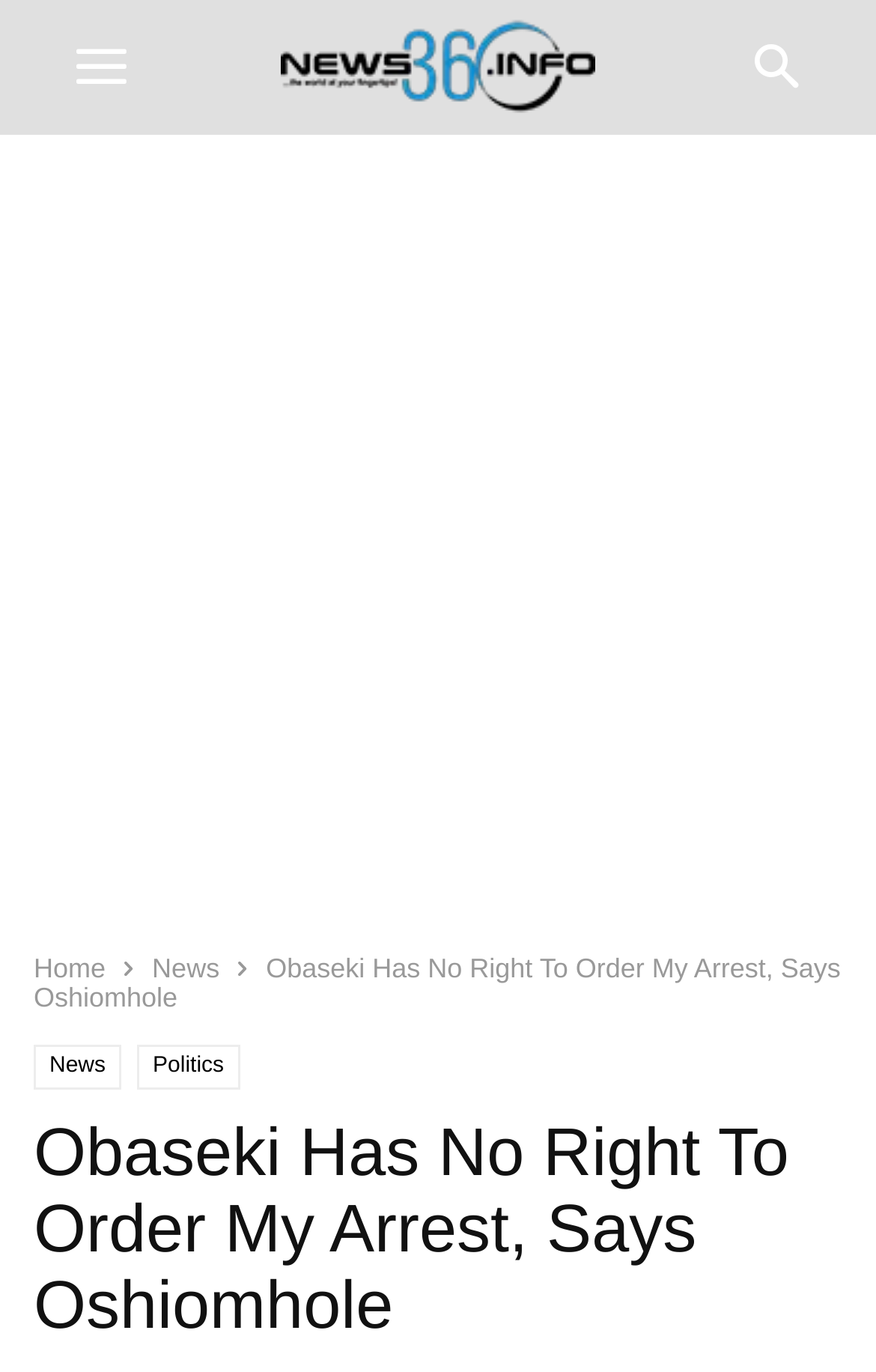Please answer the following question using a single word or phrase: 
What is the name of the news website?

News360 Info